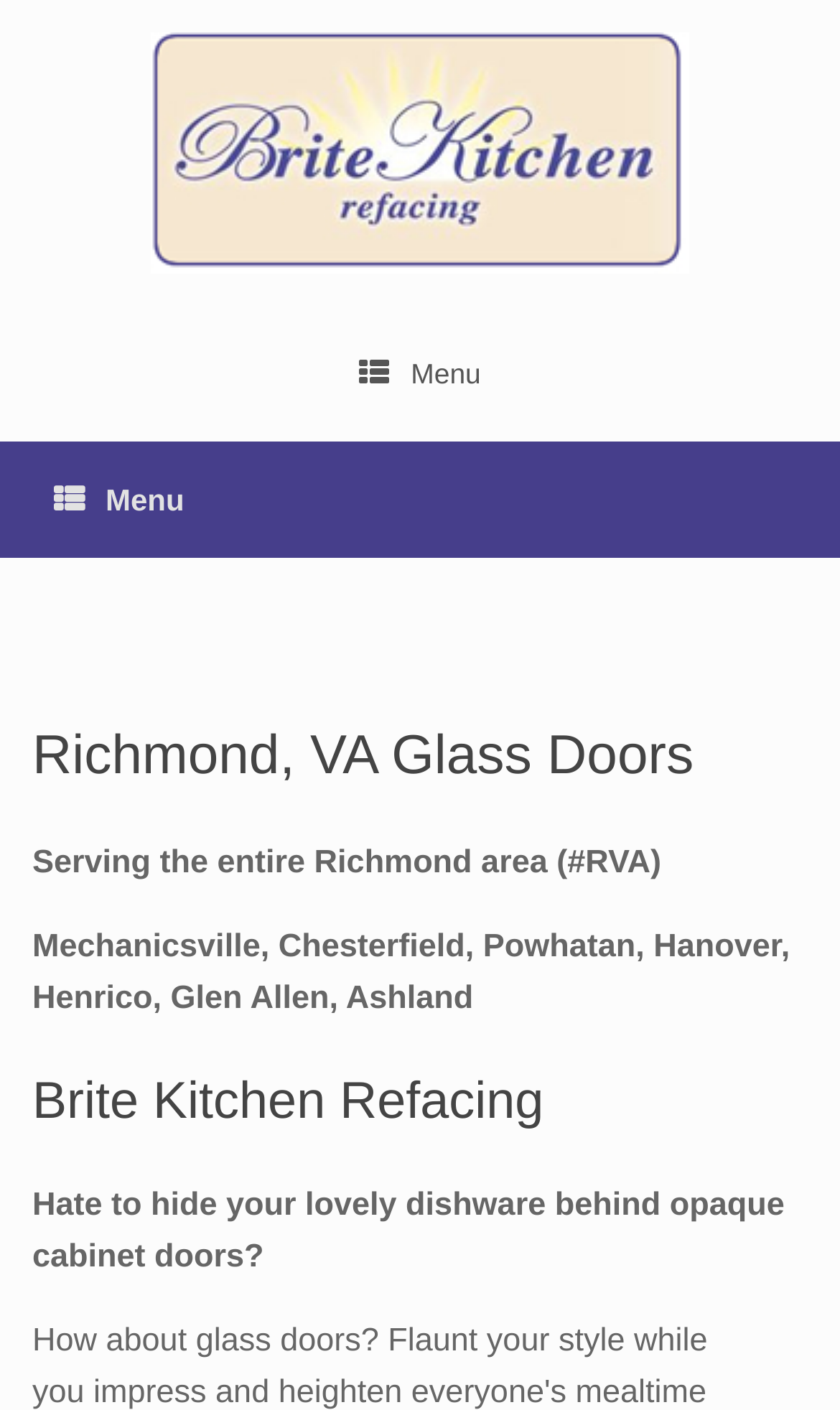Provide the bounding box coordinates, formatted as (top-left x, top-left y, bottom-right x, bottom-right y), with all values being floating point numbers between 0 and 1. Identify the bounding box of the UI element that matches the description: Be Green

None